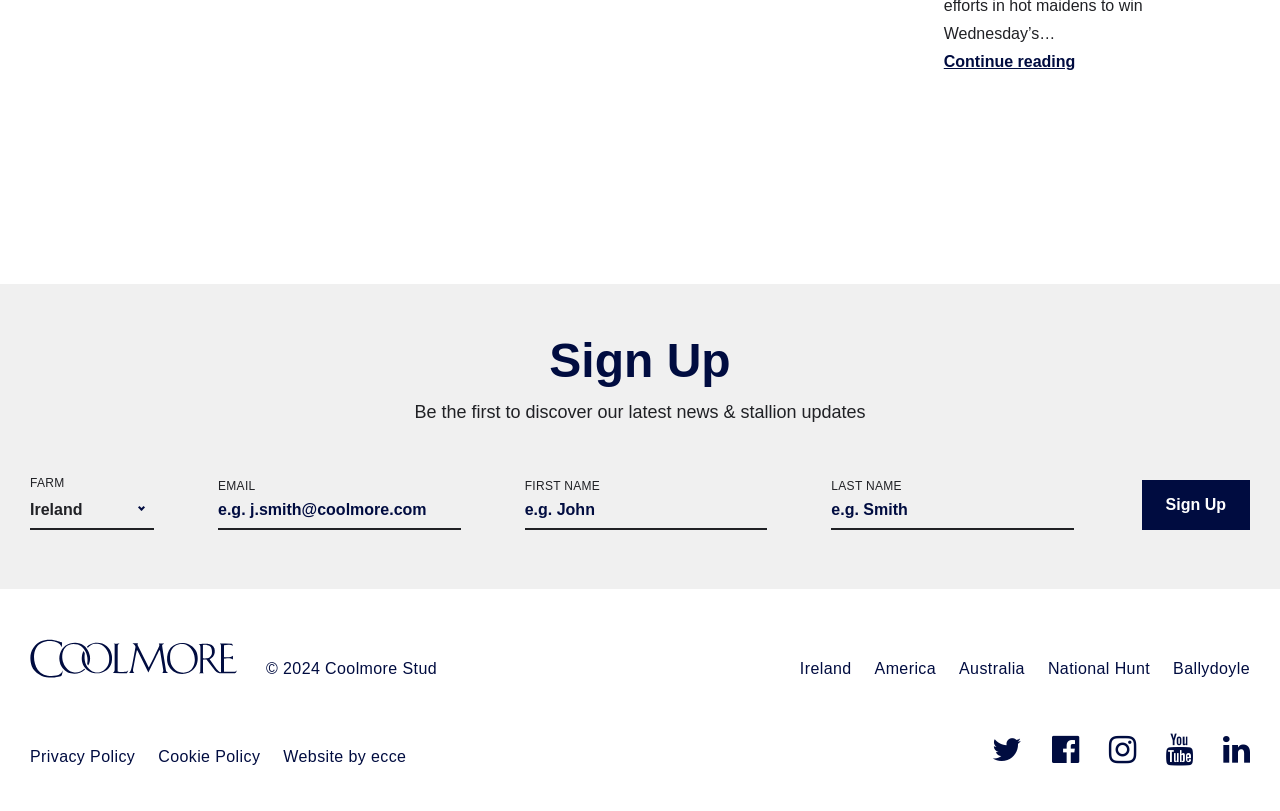Please specify the bounding box coordinates in the format (top-left x, top-left y, bottom-right x, bottom-right y), with values ranging from 0 to 1. Identify the bounding box for the UI component described as follows: America

[0.683, 0.814, 0.731, 0.835]